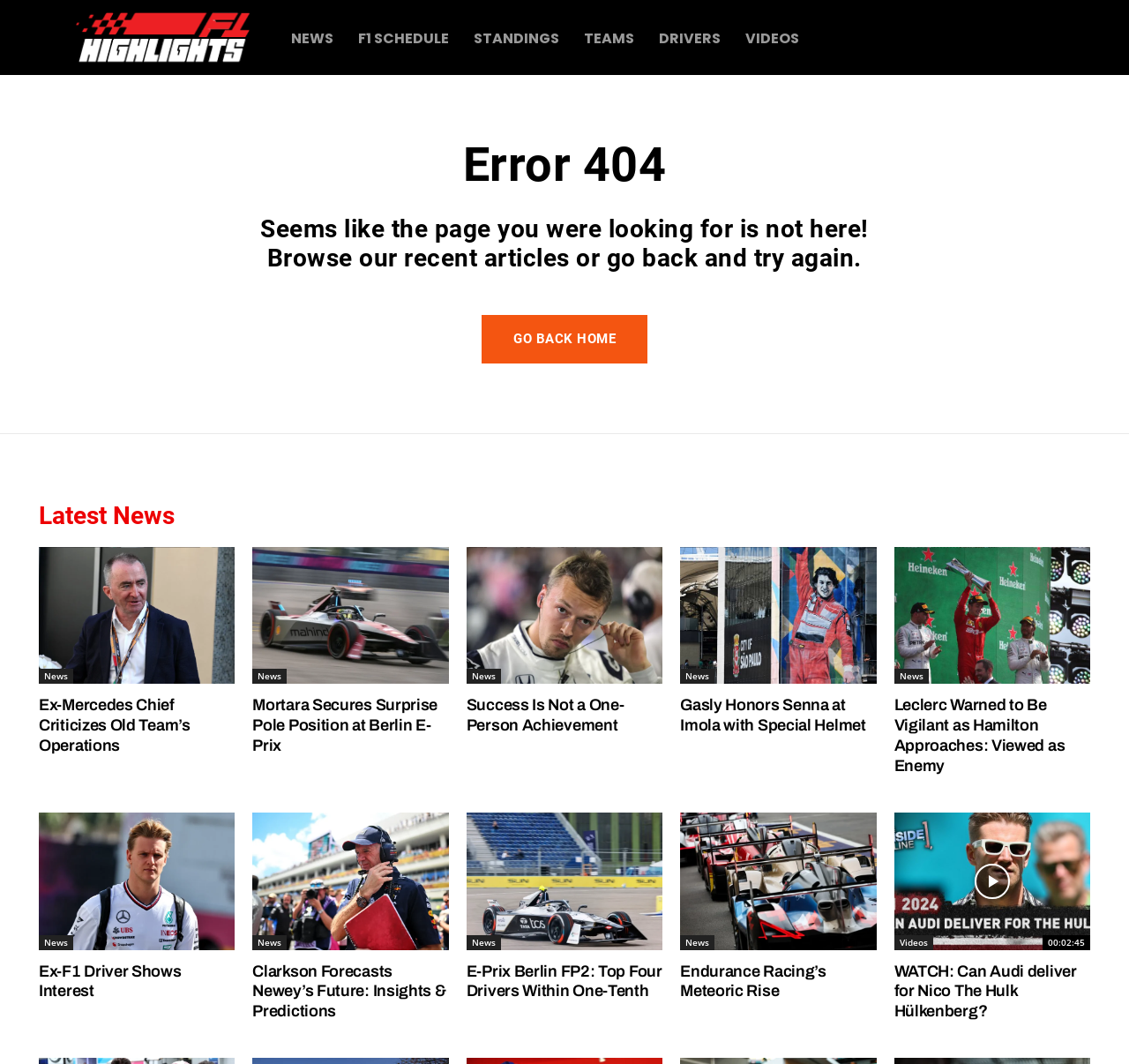Summarize the contents and layout of the webpage in detail.

The webpage is a 404 error page from F1Highlights, with a logo at the top left corner. Below the logo, there are six navigation links: "NEWS", "F1 SCHEDULE", "STANDINGS", "TEAMS", "DRIVERS", and "VIDEOS", arranged horizontally across the top of the page.

The main content of the page is divided into two sections. The first section is an error message, which consists of a heading "Error 404" and a paragraph of text explaining that the page was not found. Below this, there is a link to "GO BACK HOME".

The second section is a list of latest news articles, headed by a title "Latest News". There are eight news articles, each with a heading and a link to the full article. The articles are arranged in two columns, with four articles in each column. The headings of the articles include "Ex-Mercedes Chief Criticizes Old Team’s Operations", "Mortara Secures Surprise Pole Position at Berlin E-Prix", and "Gasly Honors Senna at Imola with Special Helmet".

At the bottom of the page, there is a link to "VIDEOS" and a video thumbnail with a play button and a duration of 00:02:45. Next to the video thumbnail is a heading "WATCH: Can Audi deliver for Nico The Hulk Hülkenberg?" with a link to the video.